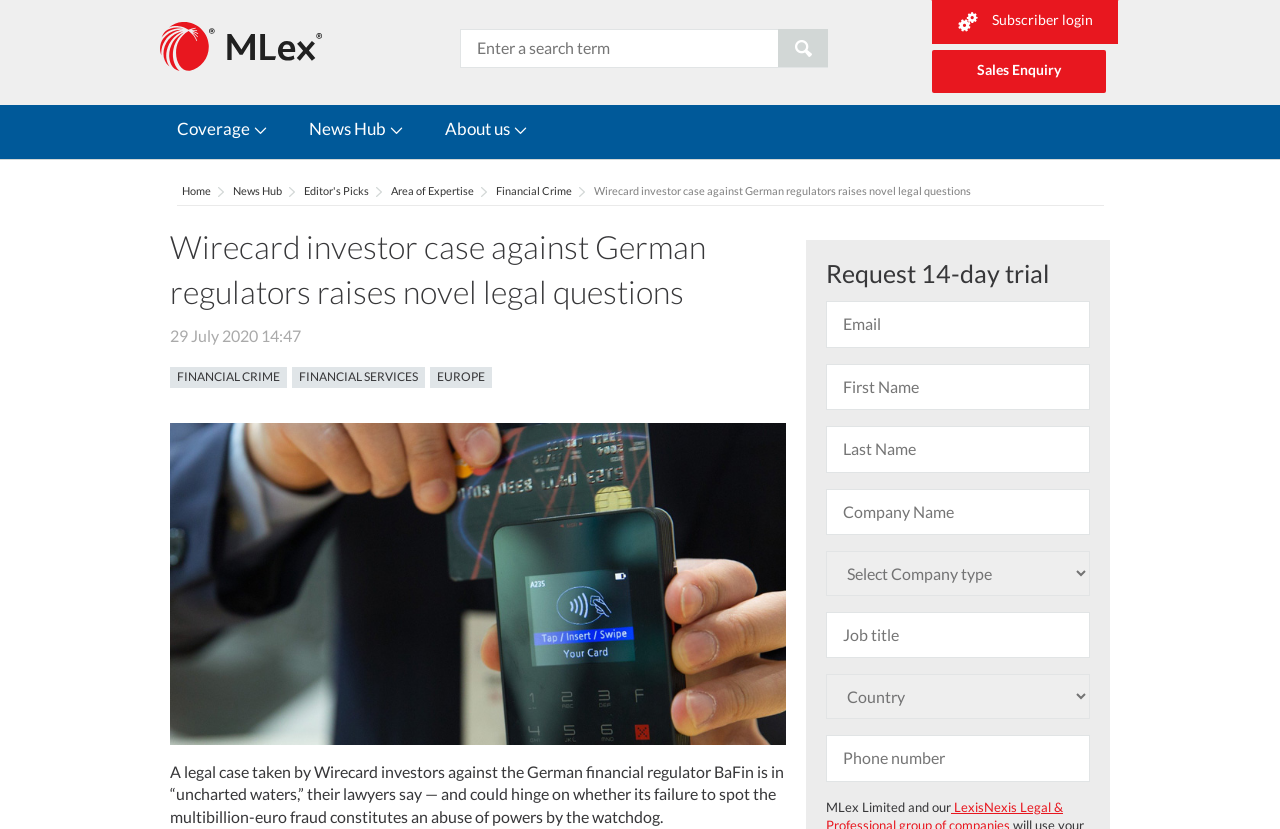Please find and give the text of the main heading on the webpage.

Wirecard investor case against German regulators raises novel legal questions